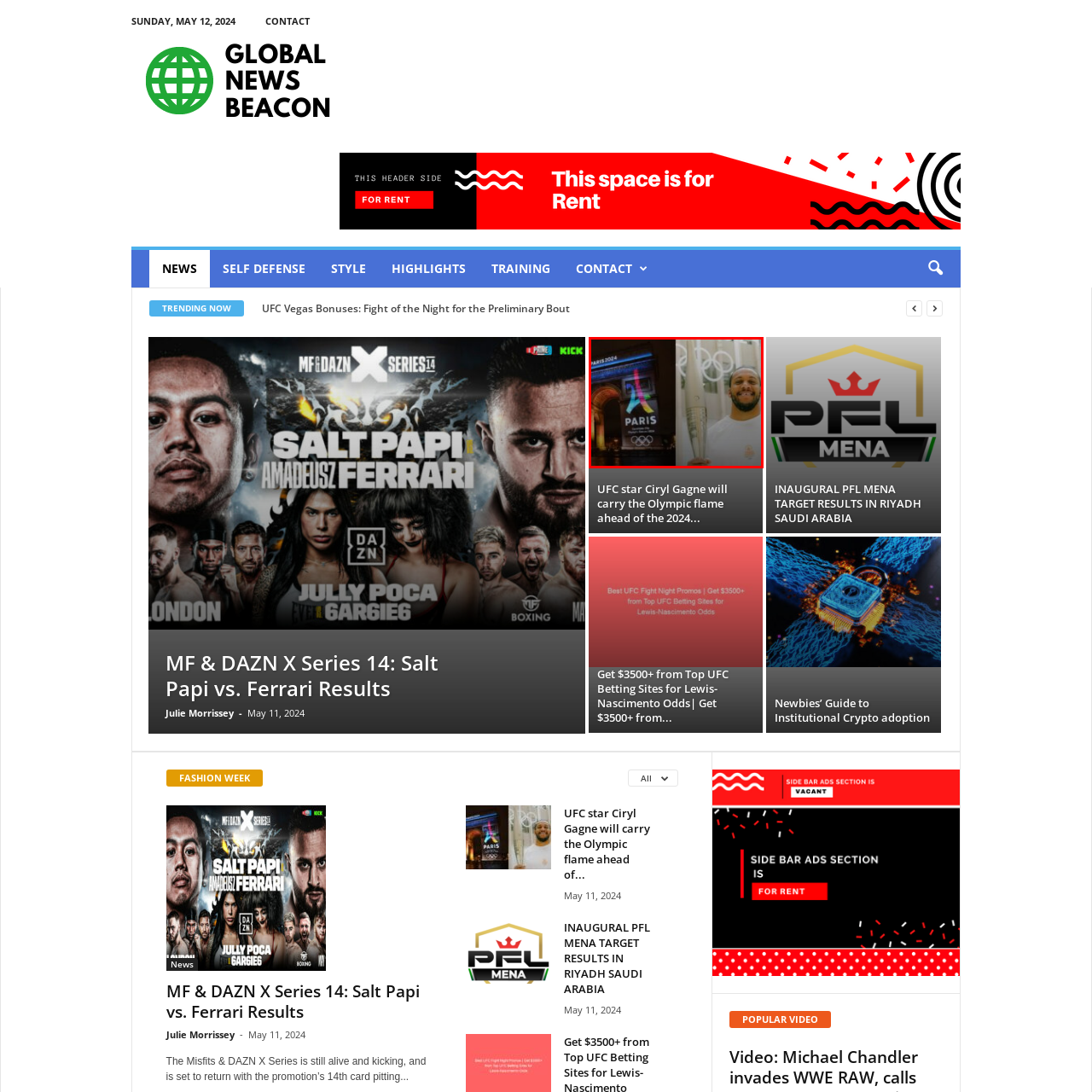What is projected on the Arc de Triomphe?
Please examine the image within the red bounding box and provide your answer using just one word or phrase.

PARIS 2024